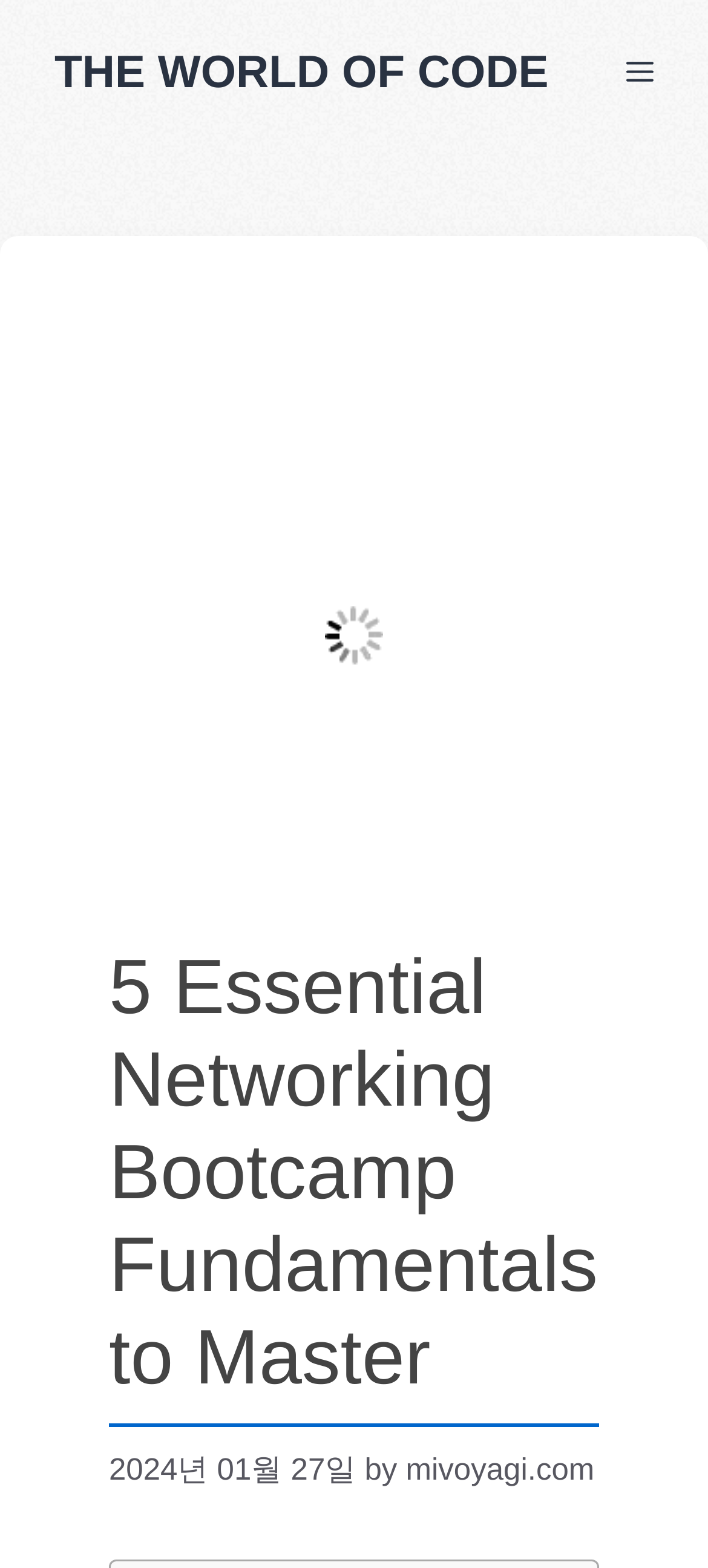What is the name of the website?
Answer the question using a single word or phrase, according to the image.

The world of code